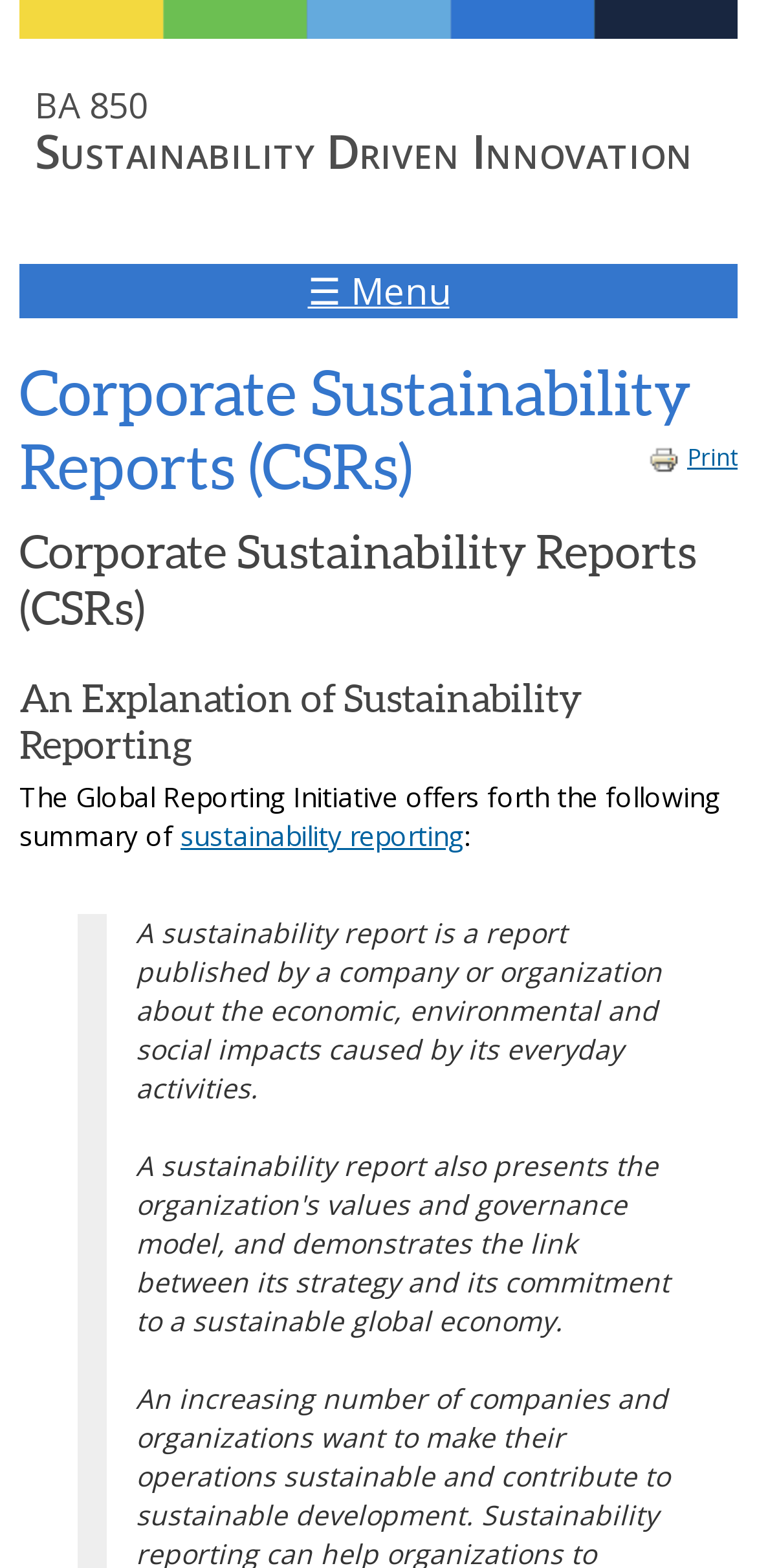Answer the question with a brief word or phrase:
Is the sustainability reporting link internal or external?

External